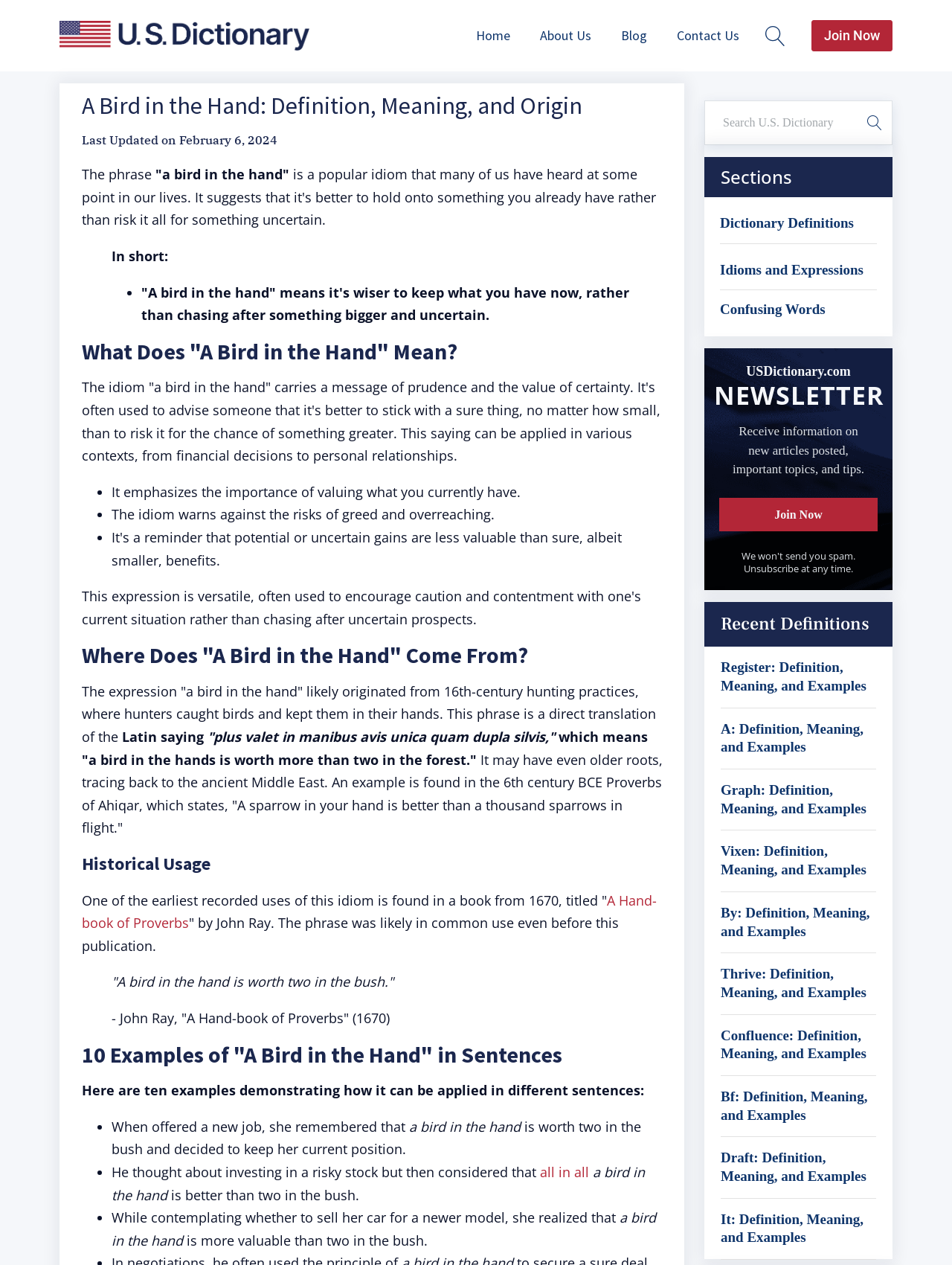Find the bounding box coordinates of the clickable region needed to perform the following instruction: "Read the definition of 'A Bird in the Hand'". The coordinates should be provided as four float numbers between 0 and 1, i.e., [left, top, right, bottom].

[0.086, 0.072, 0.612, 0.096]